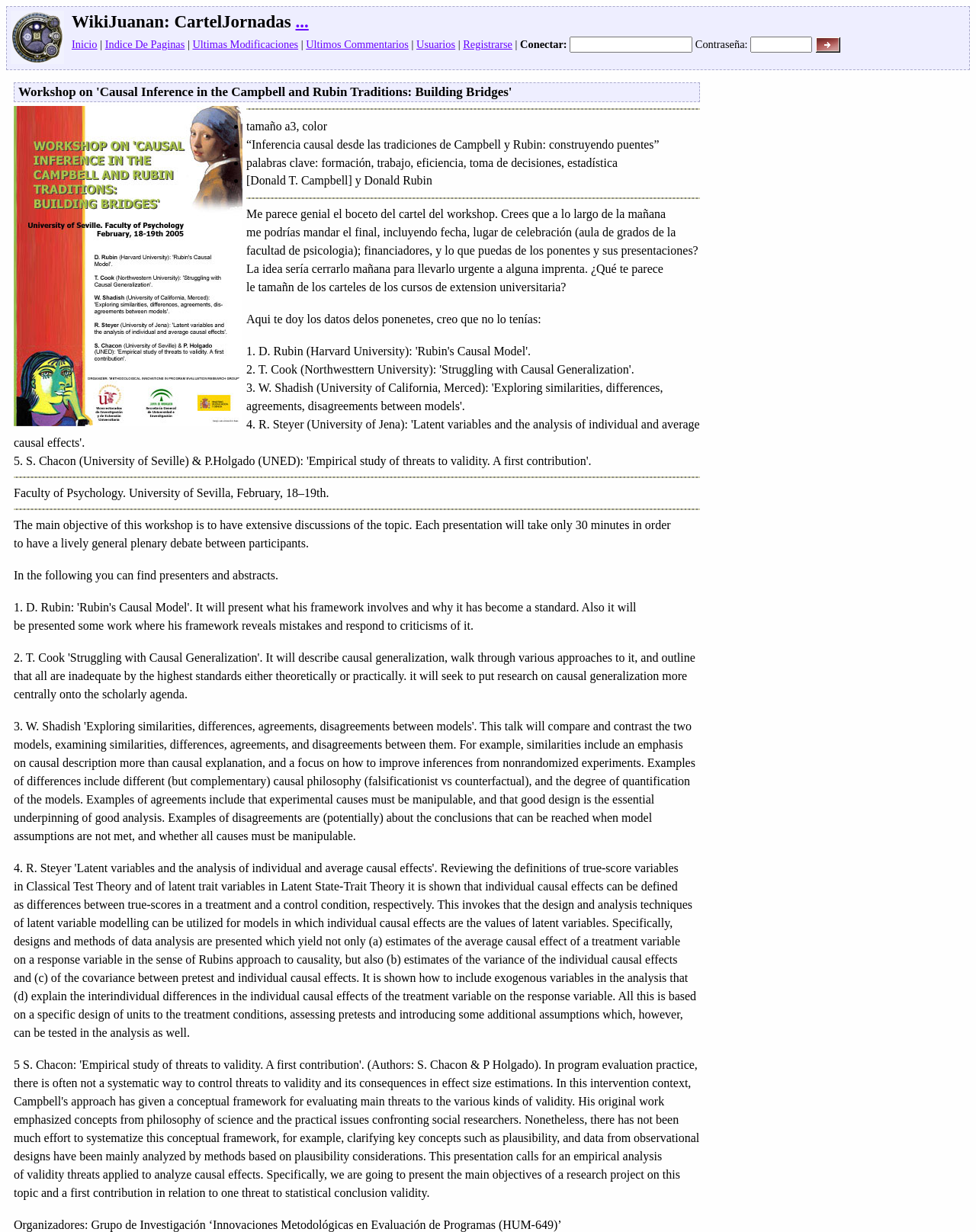Illustrate the webpage's structure and main components comprehensively.

The webpage is titled "WikiJuanan: Cartel Jornadas" and features a logo at the top left corner. Below the logo, there is a heading with the same title as the webpage. To the right of the heading, there is a link with an ellipsis, followed by a series of links, including "Inicio", "Indice De Paginas", "Ultimas Modificaciones", "Ultimos Commentarios", and "Usuarios", separated by vertical lines.

Below these links, there is a section for logging in, with a label "Conectar:" and two text boxes for entering a username and password, followed by a button with a ">>>" symbol.

The main content of the webpage is a workshop description, titled "Workshop on 'Causal Inference in the Campbell and Rubin Traditions: Building Bridges'". Below the title, there is an image of a poster for the workshop, followed by a horizontal separator line.

The workshop description is organized into several sections, each with a list marker (•) and a brief text describing the topic, including the size and color of the poster, the title of the workshop, and keywords such as "formación, trabajo, eficiencia, toma de decisiones, estadística".

Below the list, there is a comment from someone, asking for the final version of the poster, including the date, location, and sponsors, as well as information about the presenters and their presentations.

The webpage also features several sections of text, including a description of the workshop's objective, a list of presenters and abstracts, and a detailed description of the topics to be discussed, including classical test theory, latent trait variables, and individual causal effects.

At the bottom of the webpage, there is a section with information about the organizers of the workshop, including the Faculty of Psychology at the University of Sevilla, and a reference to a research group.